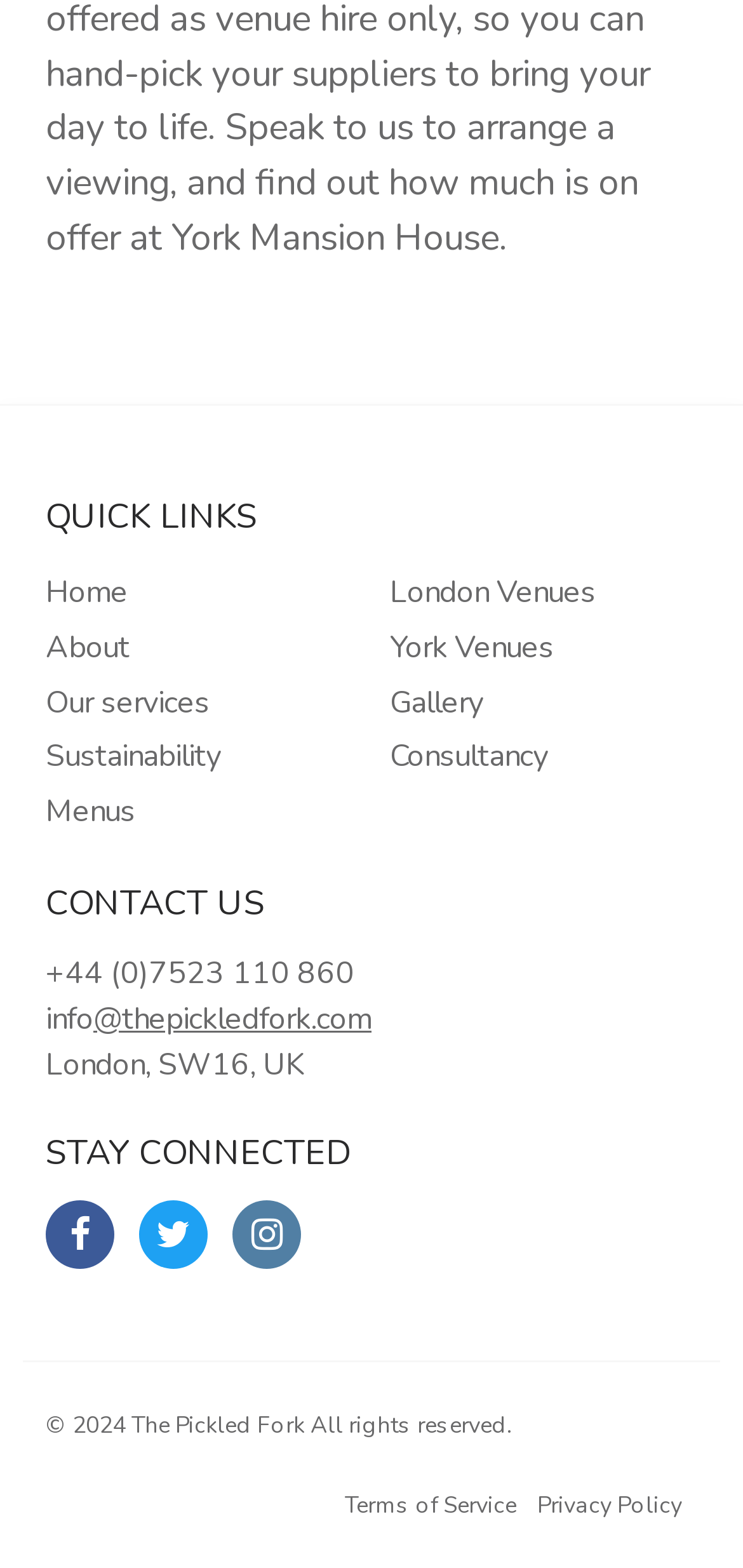Locate the bounding box coordinates of the UI element described by: "Terms of Service". Provide the coordinates as four float numbers between 0 and 1, formatted as [left, top, right, bottom].

[0.464, 0.949, 0.695, 0.971]